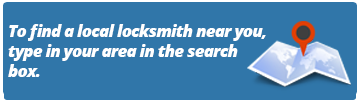Summarize the image with a detailed description that highlights all prominent details.

The image features a graphic with a blue background and a map icon, highlighted by a location pin symbol in red. Accompanying the visual is a text prompt encouraging users to locate a nearby locksmith. The message reads: "To find a local locksmith near you, type in your area in the search box." This call to action emphasizes the service's accessibility, inviting users to easily input their location and access local locksmith services, thereby enhancing their experience in case of a lockout or other emergency.